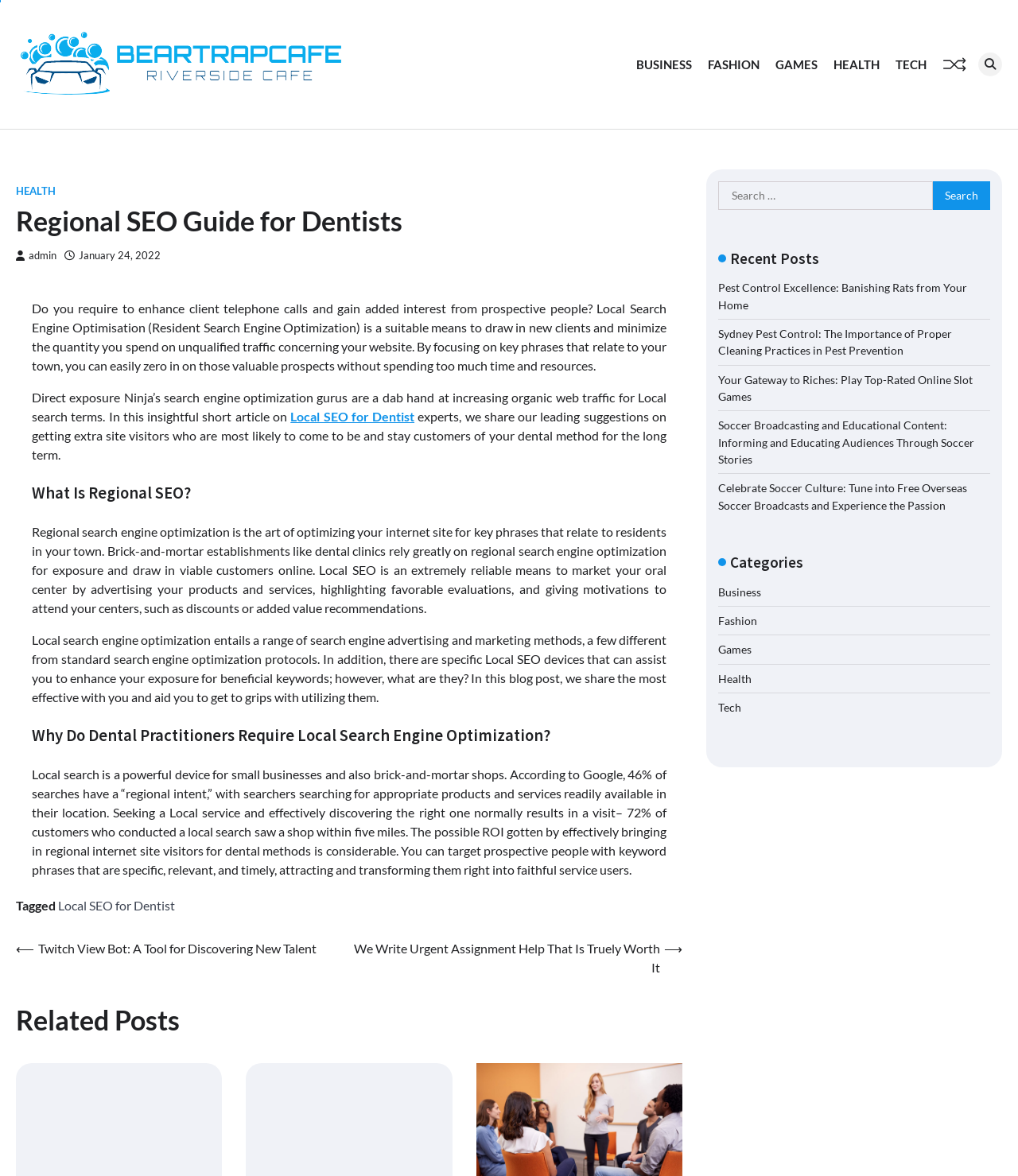Answer the question briefly using a single word or phrase: 
What is the category of the link 'Pest Control Excellence: Banishing Rats from Your Home'?

Health